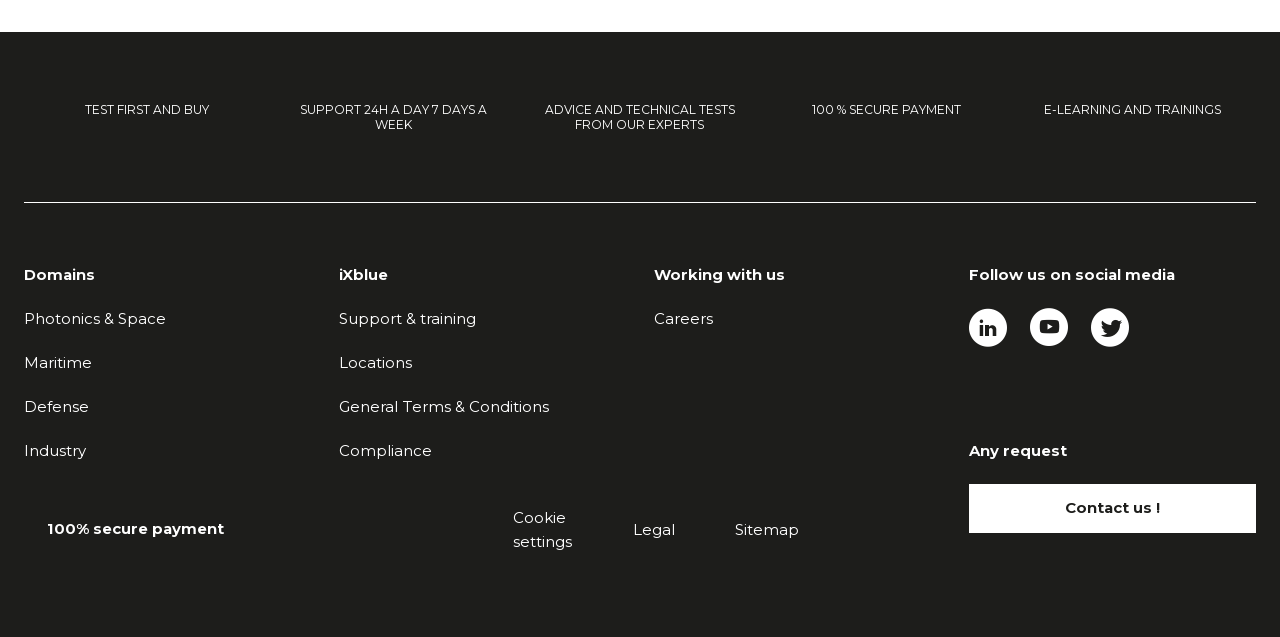What is the first text on the webpage?
Please use the image to deliver a detailed and complete answer.

The first text on the webpage is 'TEST FIRST AND BUY' which is a StaticText element with bounding box coordinates [0.067, 0.16, 0.163, 0.183].